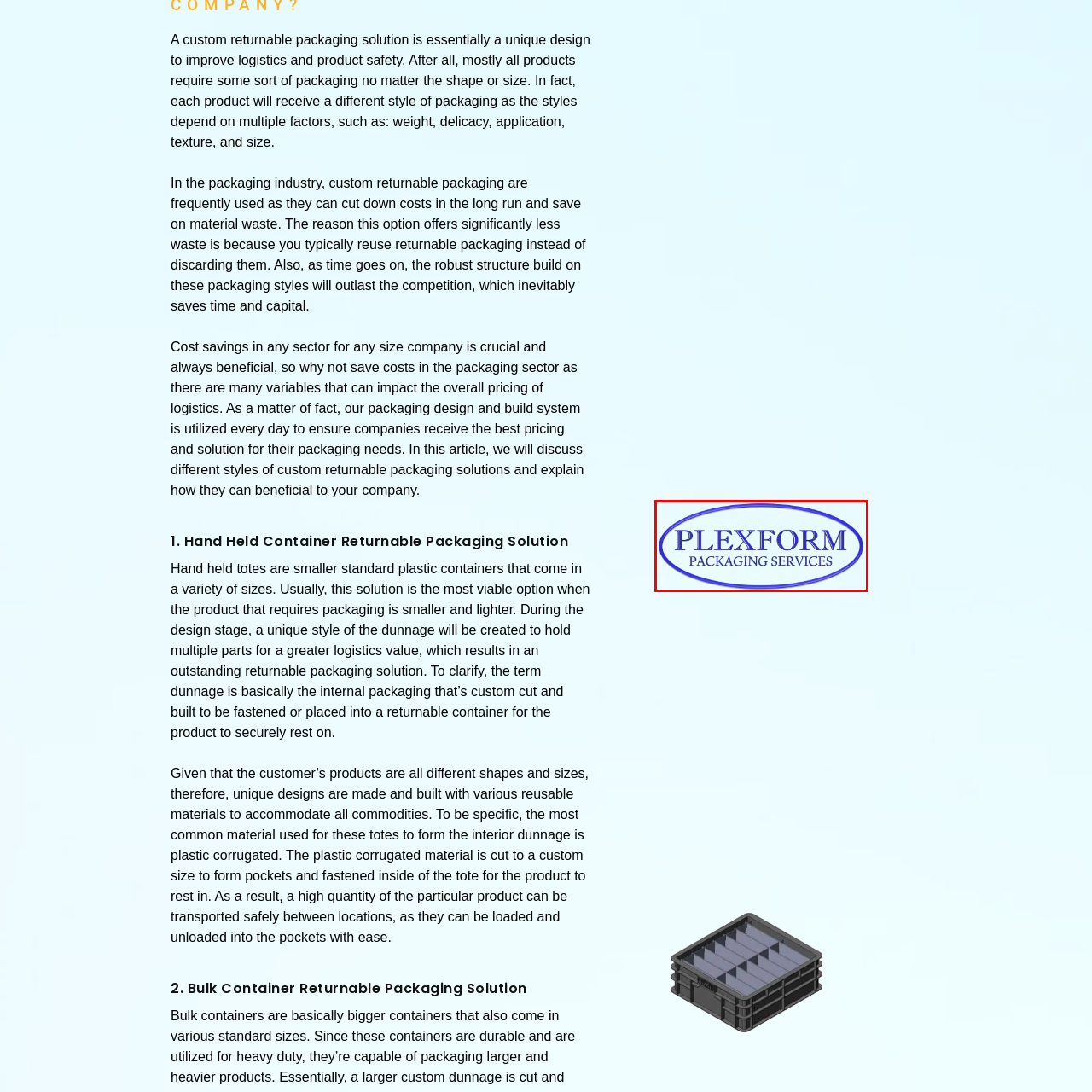Look closely at the image within the red-bordered box and thoroughly answer the question below, using details from the image: What color is the border of the Plexform logo?

The logo of Plexform Packaging Services features a distinct blue border, which adds a touch of professionalism and reliability to the overall design.